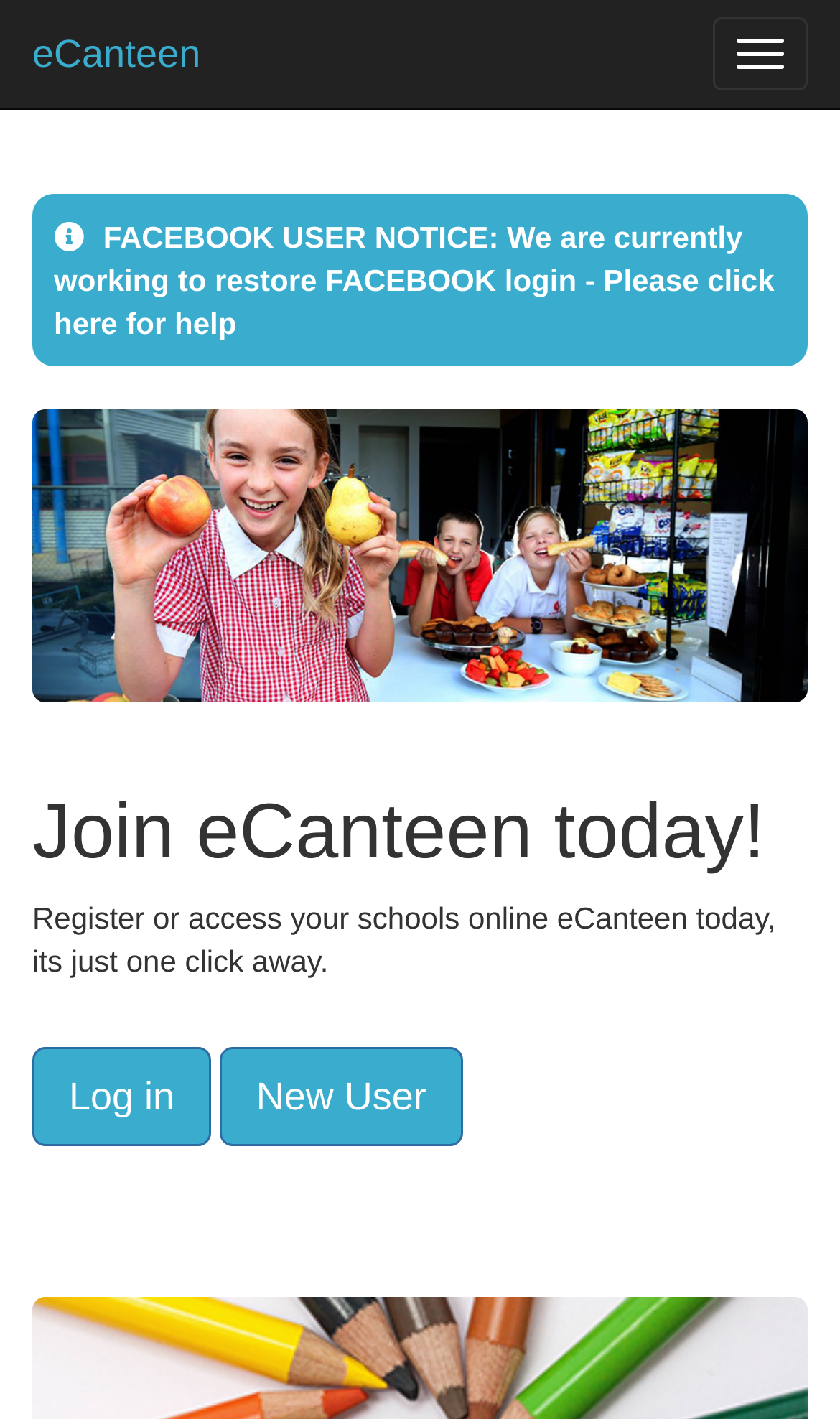Identify the title of the webpage and provide its text content.

Join eCanteen today!